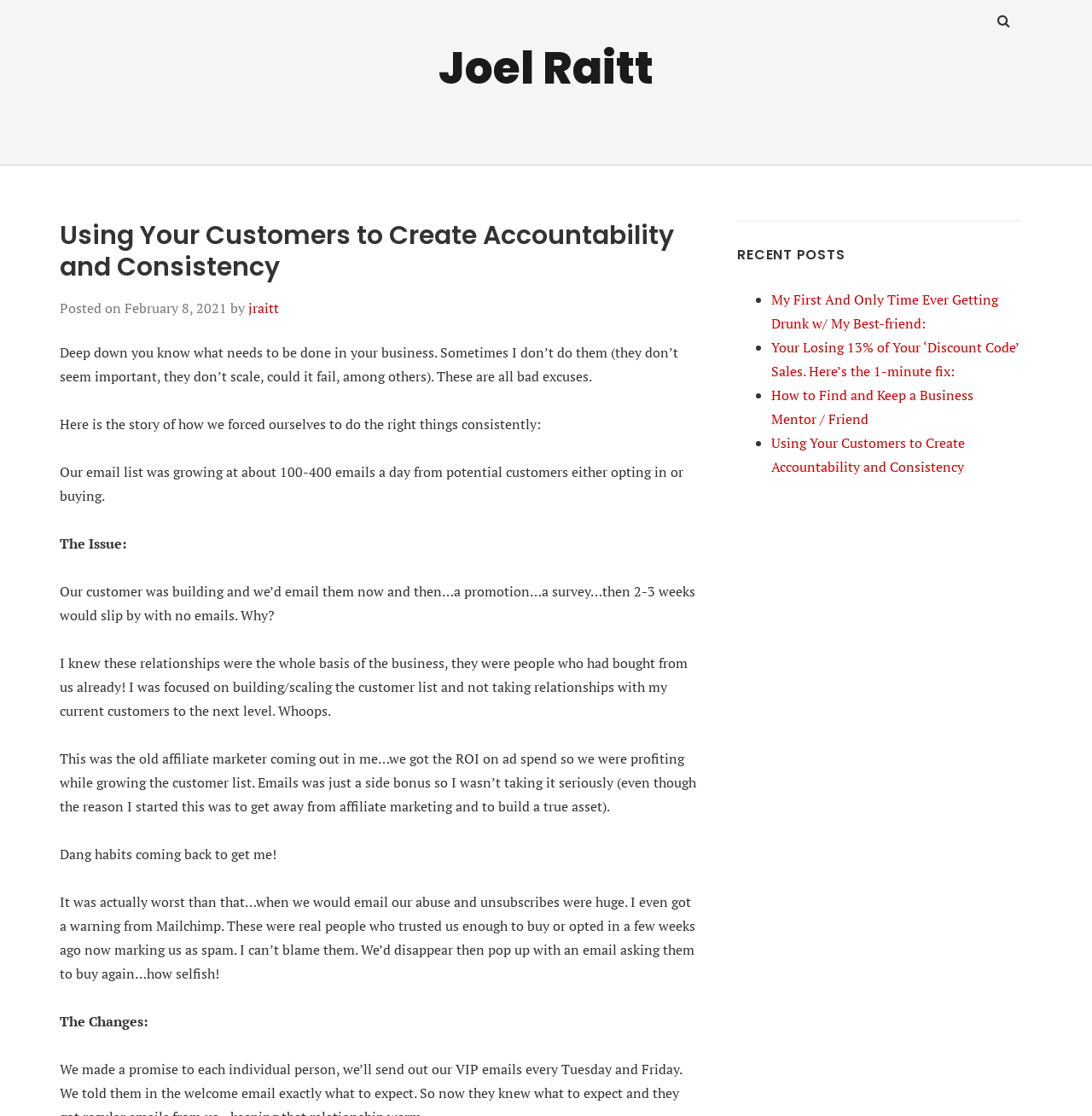What is the date of the post?
Using the visual information, reply with a single word or short phrase.

February 8, 2021